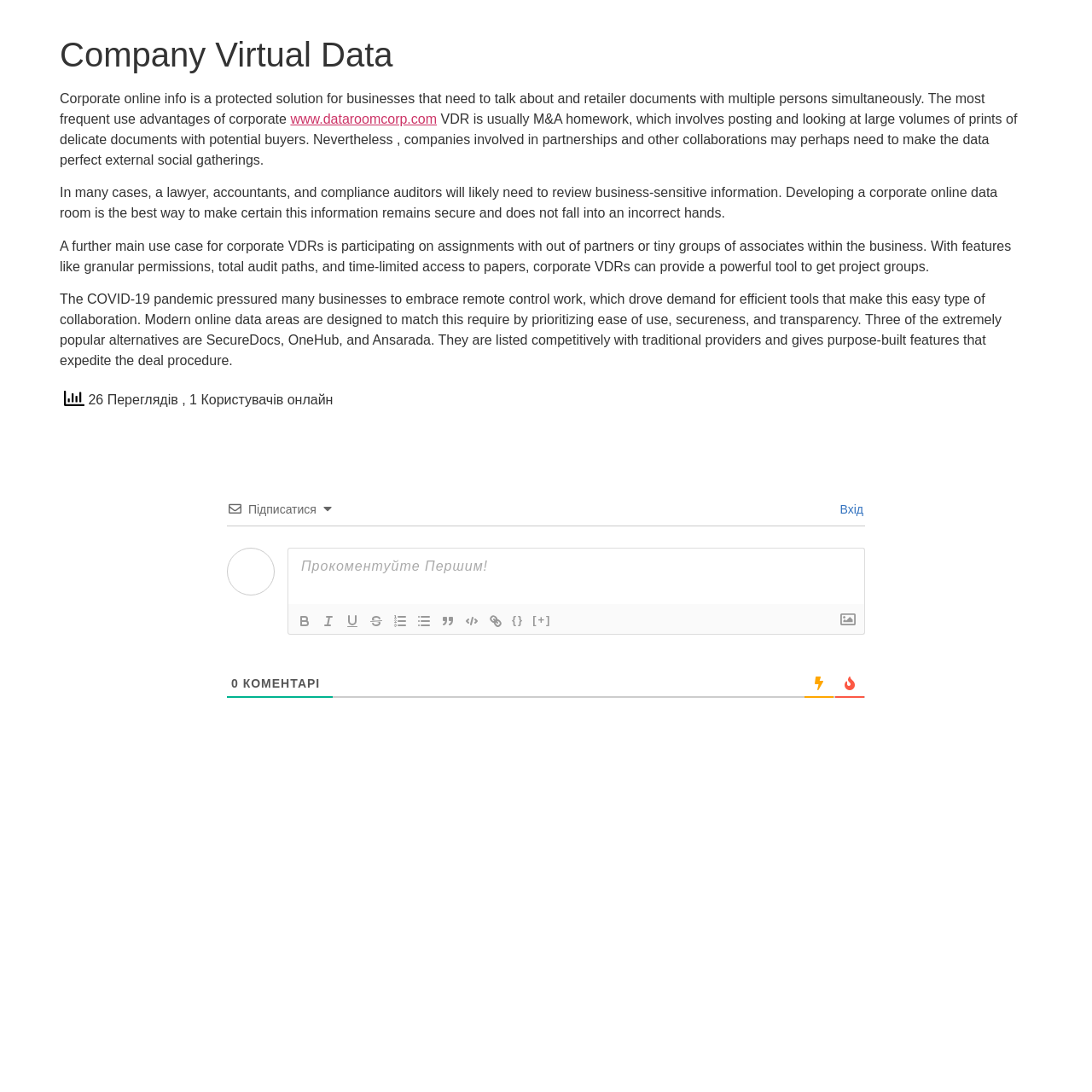Show the bounding box coordinates for the element that needs to be clicked to execute the following instruction: "Click the 'Вхід' button". Provide the coordinates in the form of four float numbers between 0 and 1, i.e., [left, top, right, bottom].

[0.765, 0.46, 0.791, 0.473]